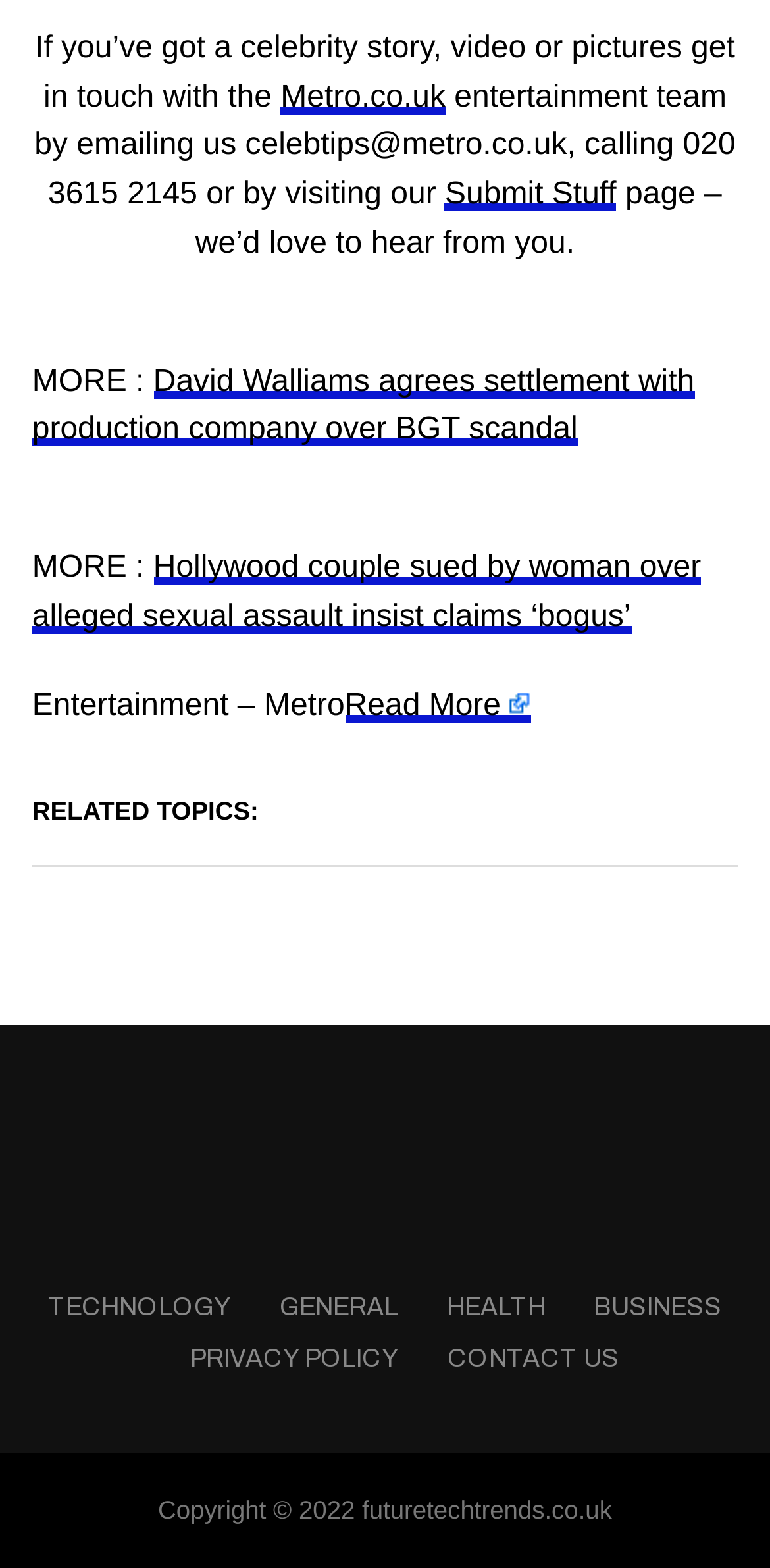Highlight the bounding box of the UI element that corresponds to this description: "Metro.co.uk".

[0.364, 0.051, 0.579, 0.073]